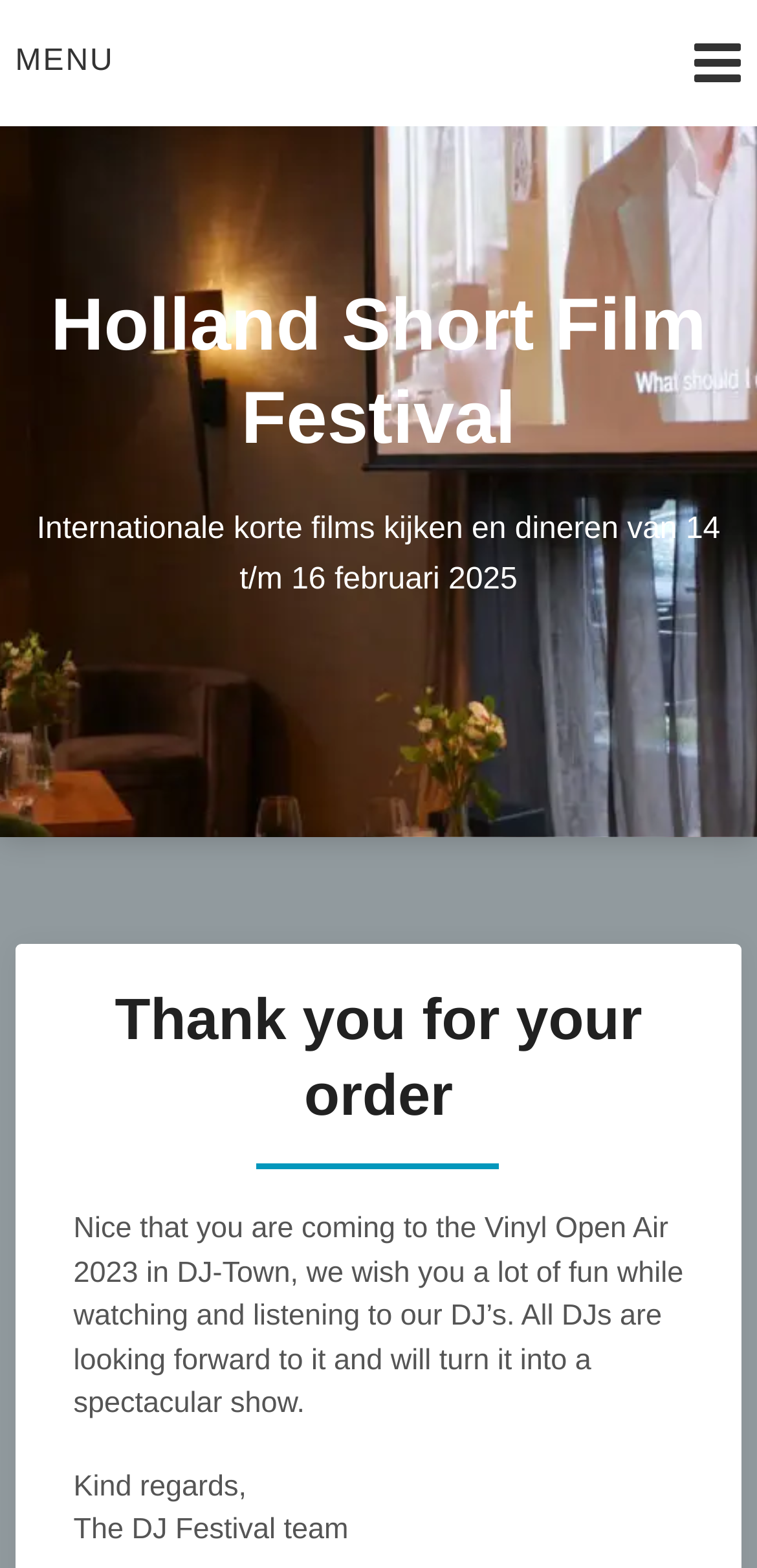Determine the bounding box coordinates for the UI element matching this description: "Menu".

[0.0, 0.0, 1.0, 0.08]